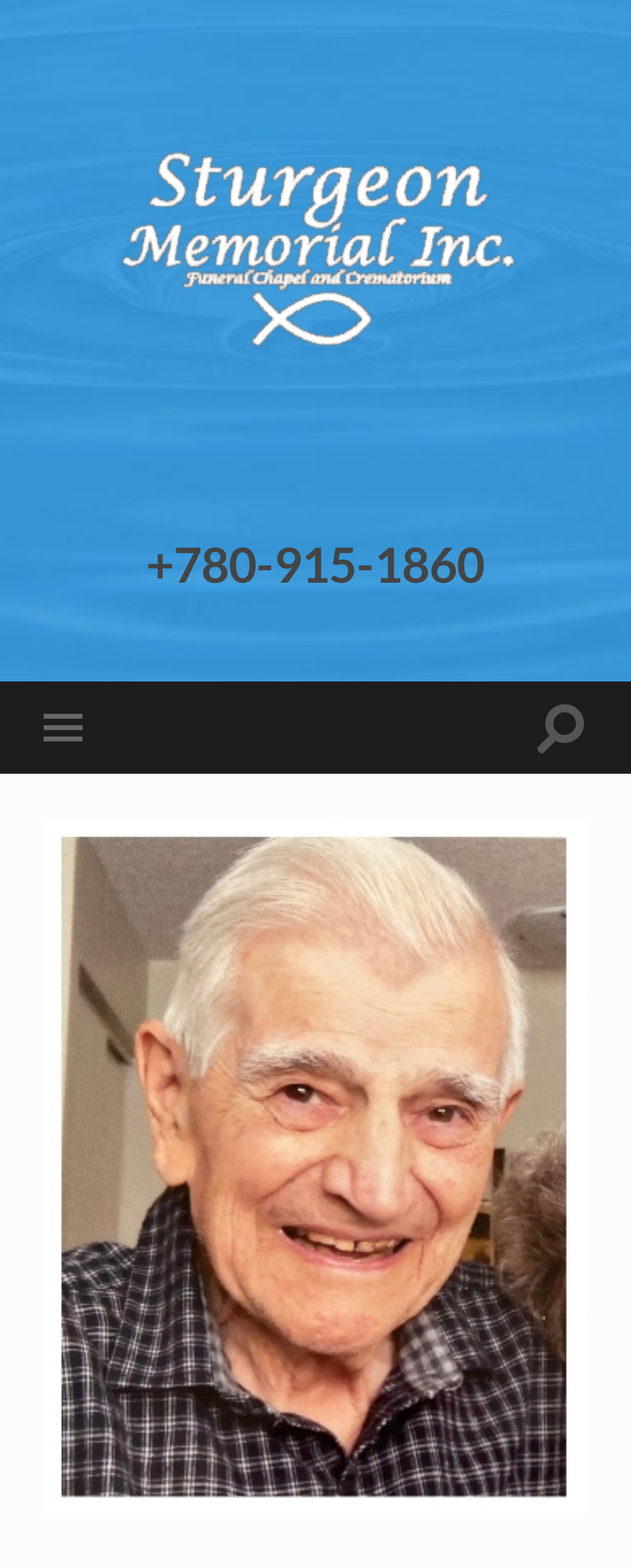What is the purpose of the 'Toggle mobile menu' button? Refer to the image and provide a one-word or short phrase answer.

To open or close mobile menu